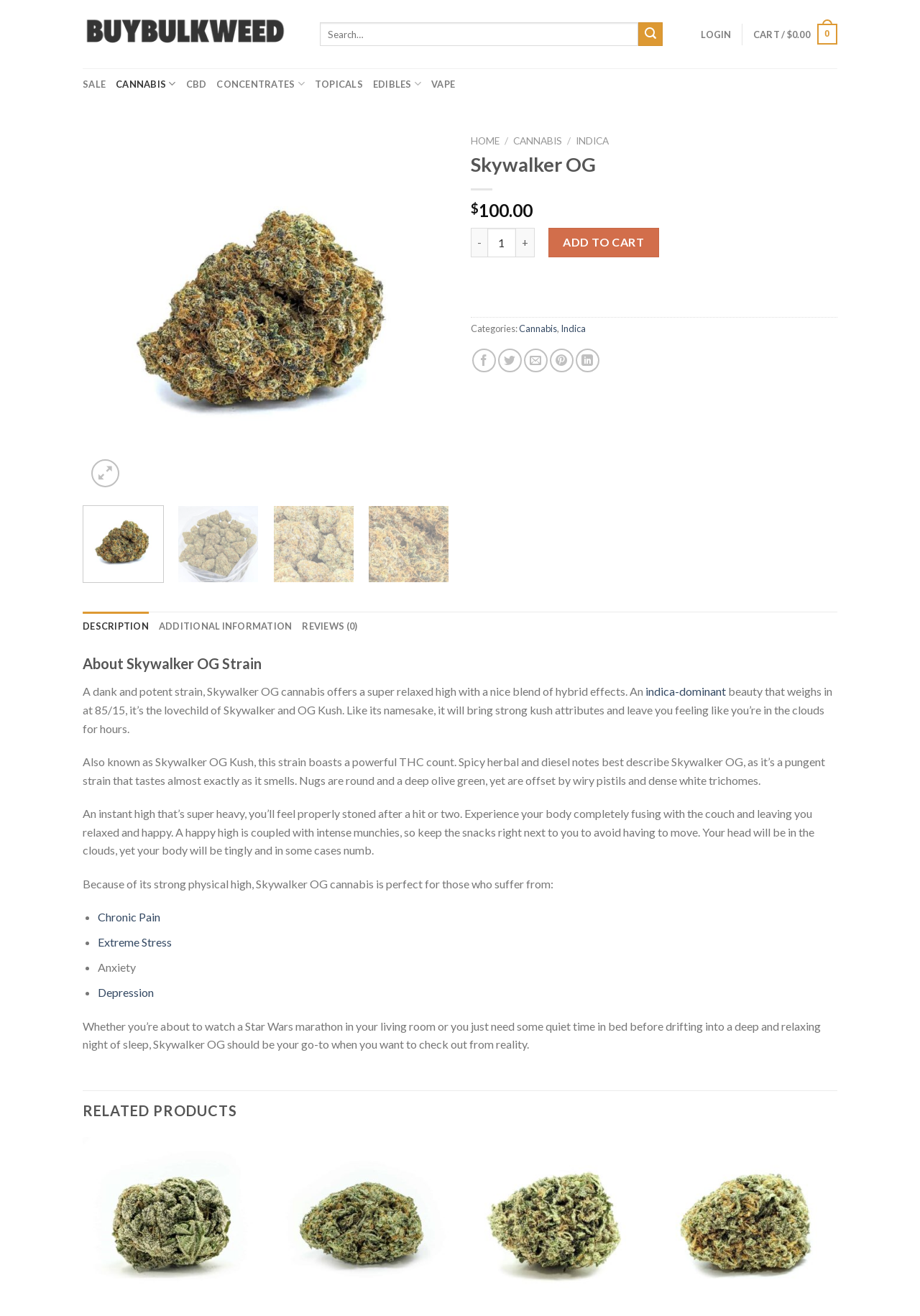Answer the following query with a single word or phrase:
What is the name of the cannabis strain?

Skywalker OG